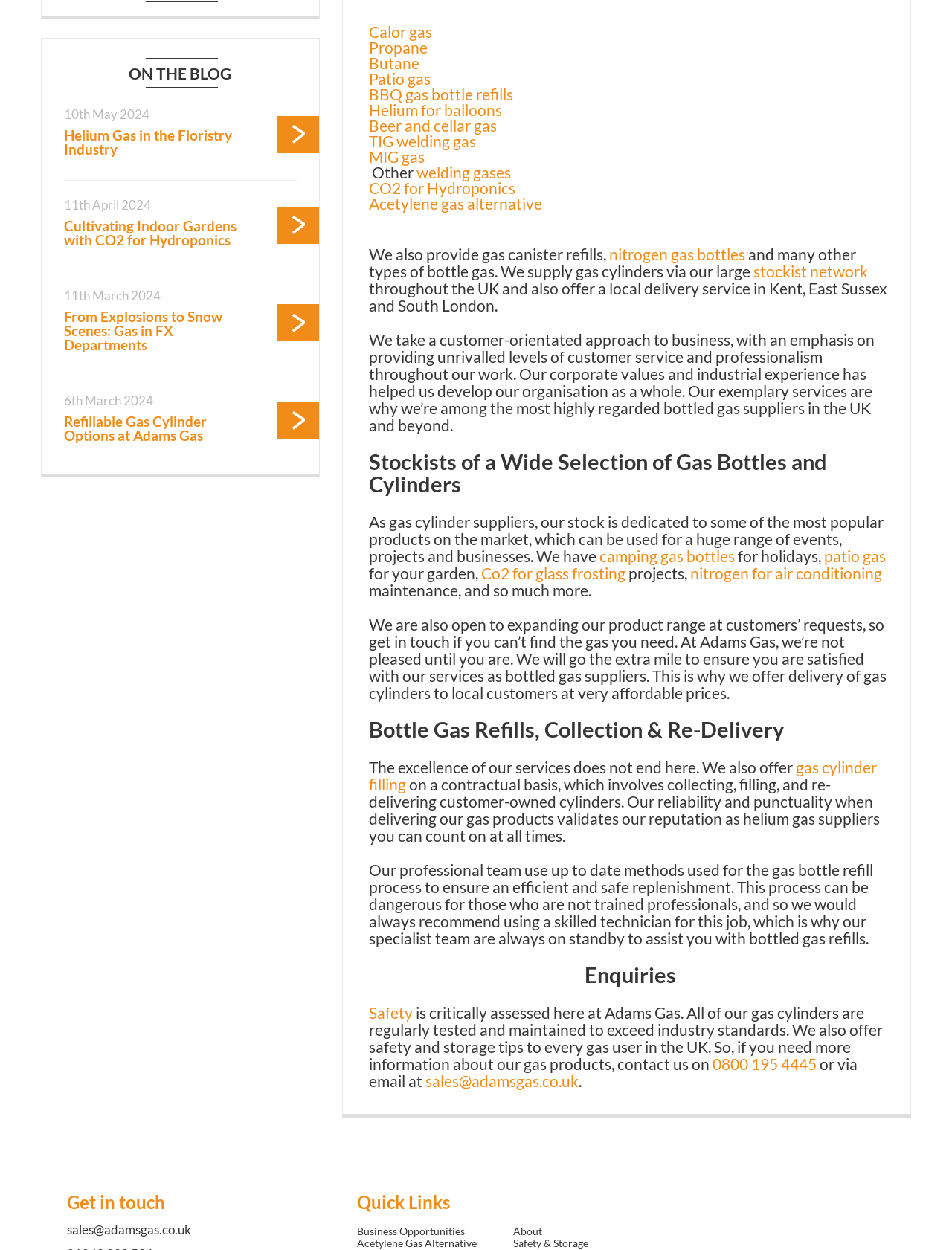Please provide a one-word or short phrase answer to the question:
What is the company's focus on?

Gas cylinders and refills